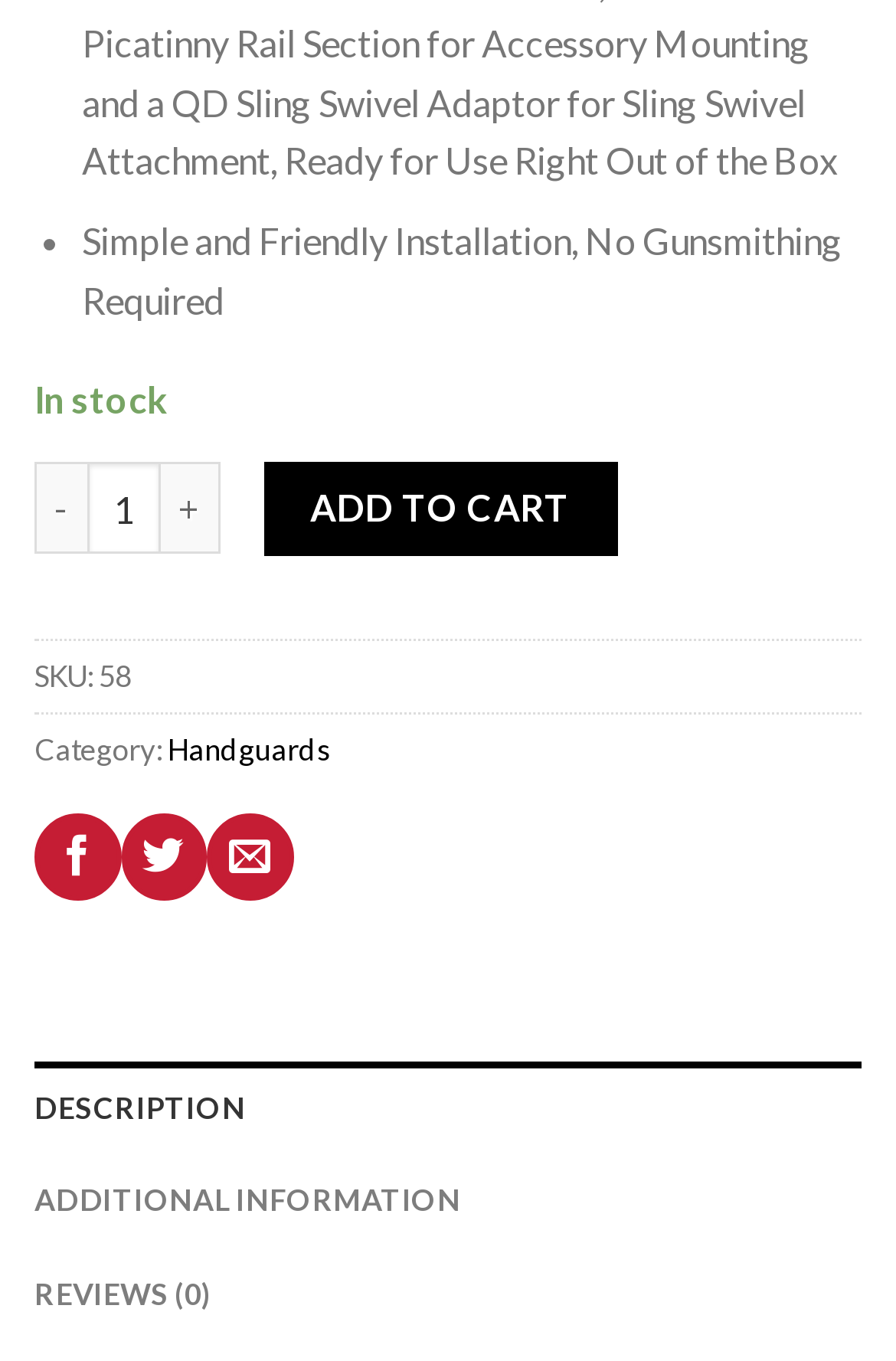Please identify the bounding box coordinates of the element on the webpage that should be clicked to follow this instruction: "Click on Facebook link". The bounding box coordinates should be given as four float numbers between 0 and 1, formatted as [left, top, right, bottom].

None